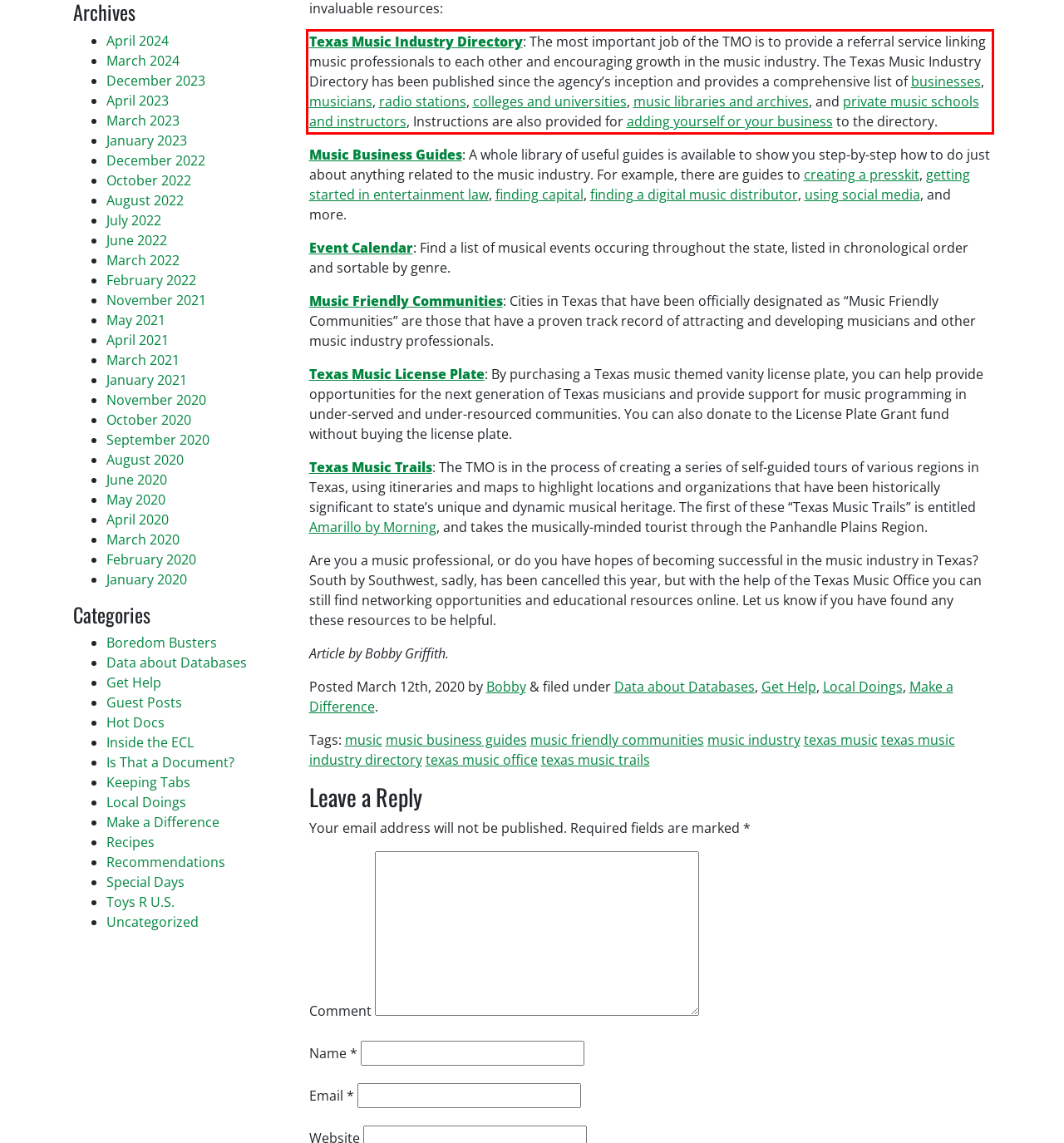Using the provided webpage screenshot, identify and read the text within the red rectangle bounding box.

Texas Music Industry Directory: The most important job of the TMO is to provide a referral service linking music professionals to each other and encouraging growth in the music industry. The Texas Music Industry Directory has been published since the agency’s inception and provides a comprehensive list of businesses, musicians, radio stations, colleges and universities, music libraries and archives, and private music schools and instructors, Instructions are also provided for adding yourself or your business to the directory.